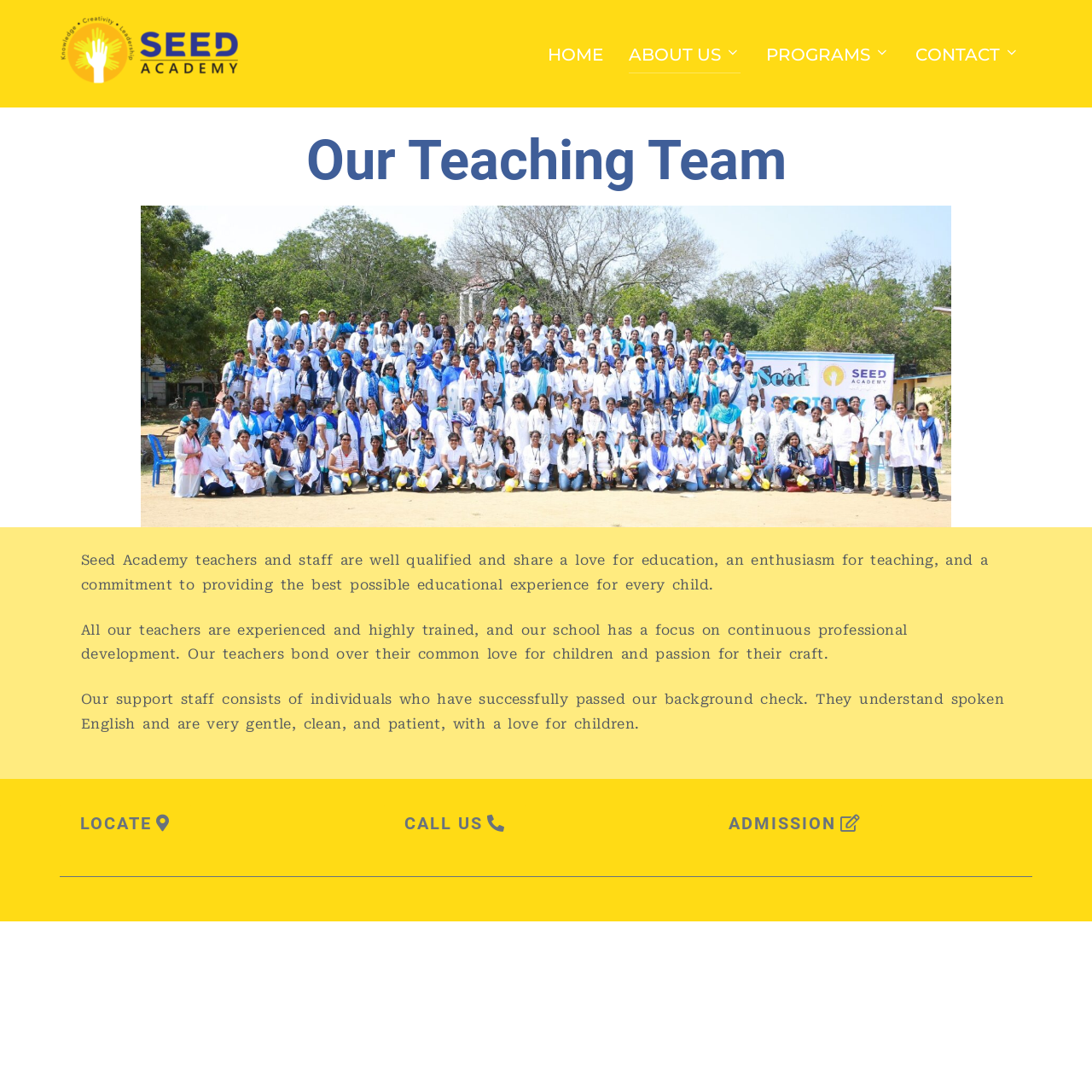Locate the bounding box coordinates of the clickable area needed to fulfill the instruction: "locate the academy".

[0.055, 0.737, 0.175, 0.771]